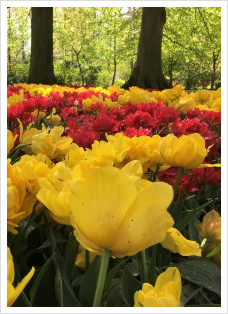Answer the following in one word or a short phrase: 
What season is depicted in the image?

Spring